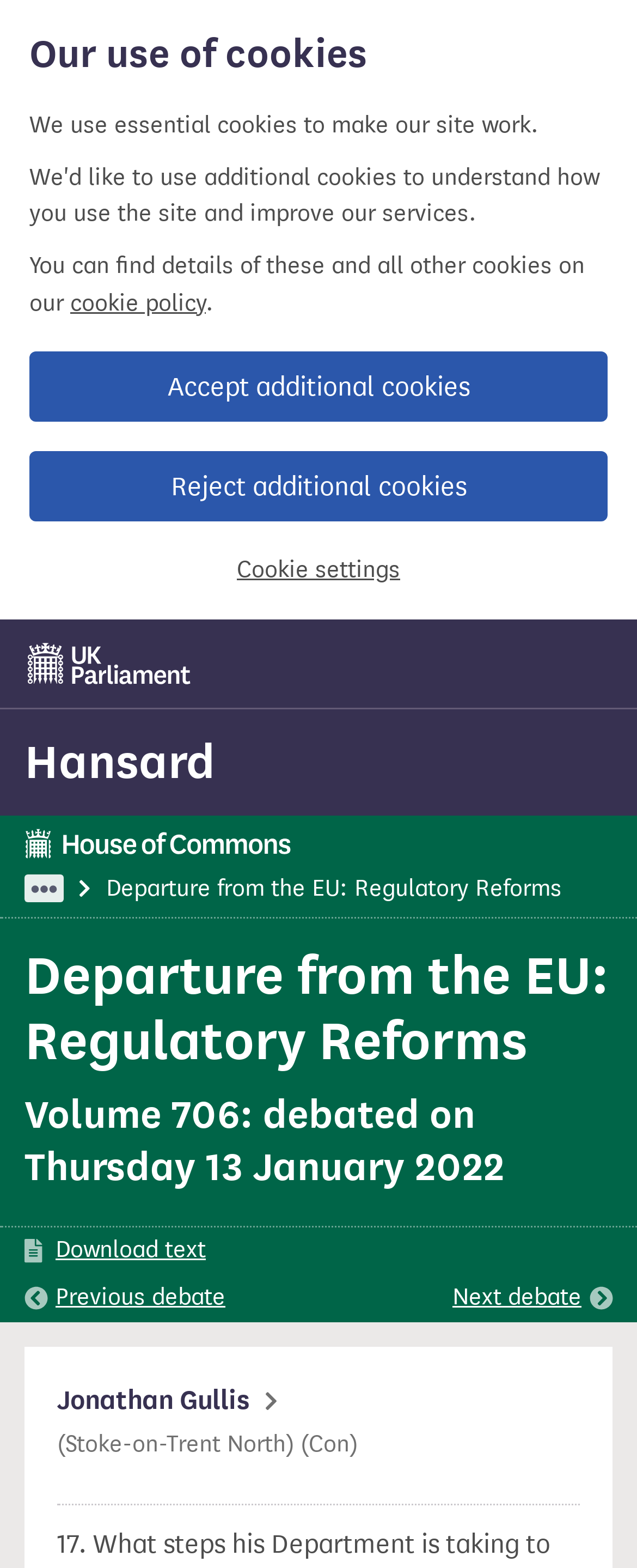Craft a detailed narrative of the webpage's structure and content.

The webpage is about the Hansard record of the item "Departure from the EU: Regulatory Reforms" on Thursday 13 January 2022. At the top of the page, there is a cookie banner that spans the entire width, taking up about 40% of the screen's height. Within the banner, there is a heading "Our use of cookies" followed by two paragraphs of text explaining the use of essential cookies. There are also four links: "cookie policy", "Accept additional cookies", "Reject additional cookies", and "Cookie settings".

Below the cookie banner, there is a link to "UK Parliament" on the left side, followed by a heading "Hansard" and a link to "Hansard" next to it. On the right side, there is a generic element labeled "House of Commons page".

Further down, there is a list item containing the title "Departure from the EU: Regulatory Reforms" with a heading of the same name above it. Below the title, there is a subheading "Volume 706: debated on Thursday 13 January 2022". There are three links: "Download text", "Previous debate", and "Next debate". The "Next debate" link is positioned on the right side of the page. Below the "Next debate" link, there is a link to a specific debate with the speaker's name, Jonathan Gullis, and a static text "17." at the bottom of the page.